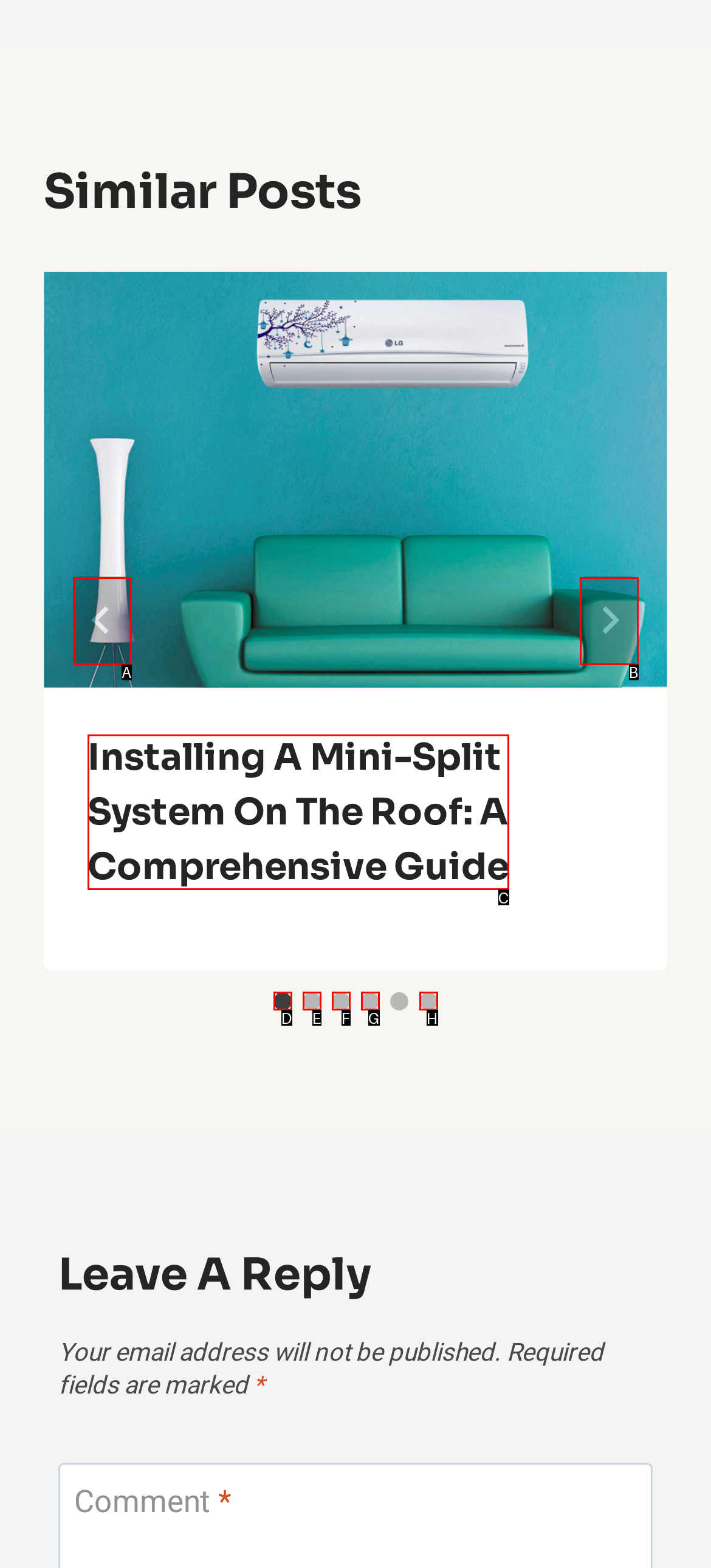Match the element description to one of the options: aria-label="Next"
Respond with the corresponding option's letter.

B